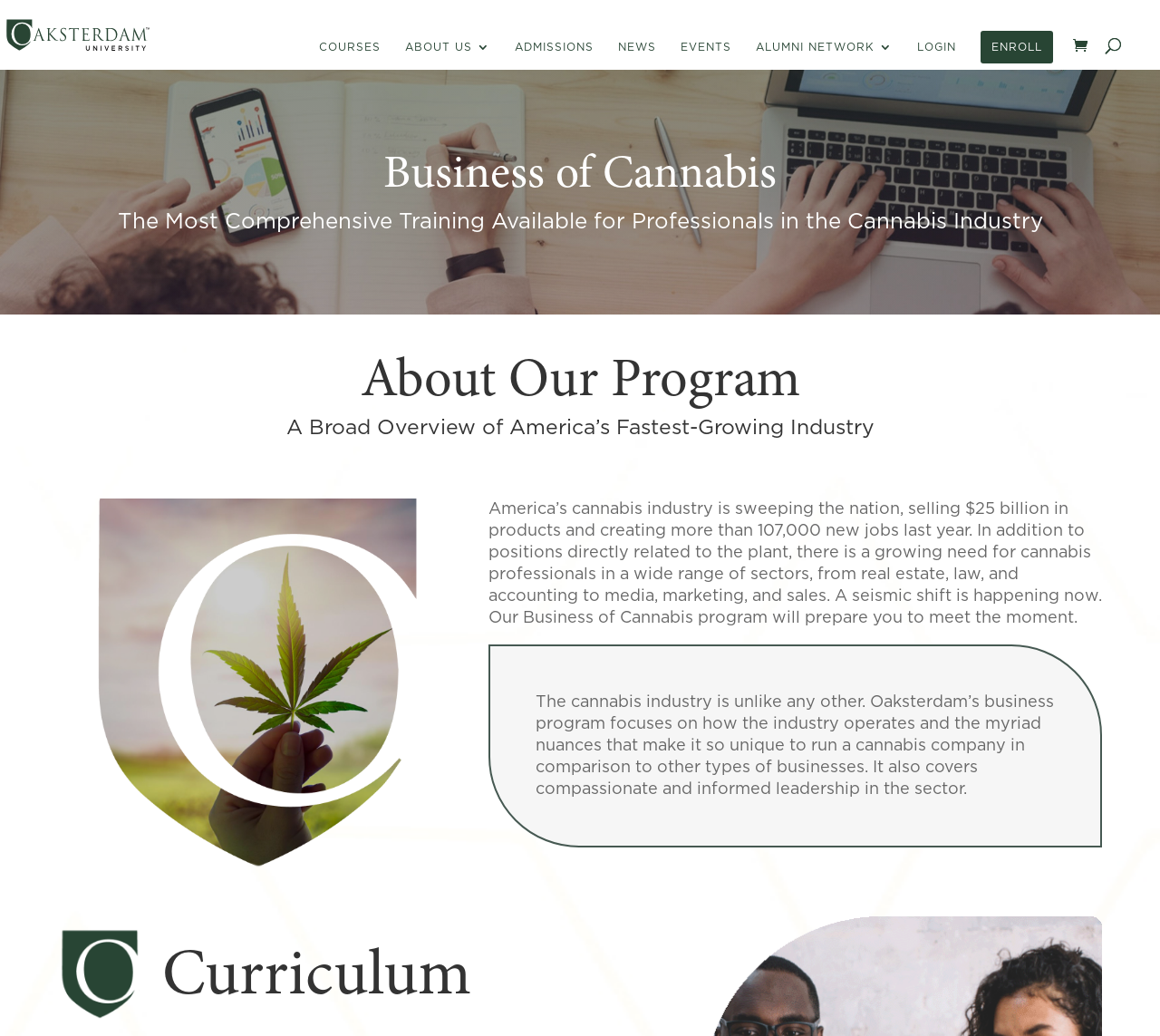Point out the bounding box coordinates of the section to click in order to follow this instruction: "go to Oaksterdam University homepage".

[0.027, 0.027, 0.188, 0.04]